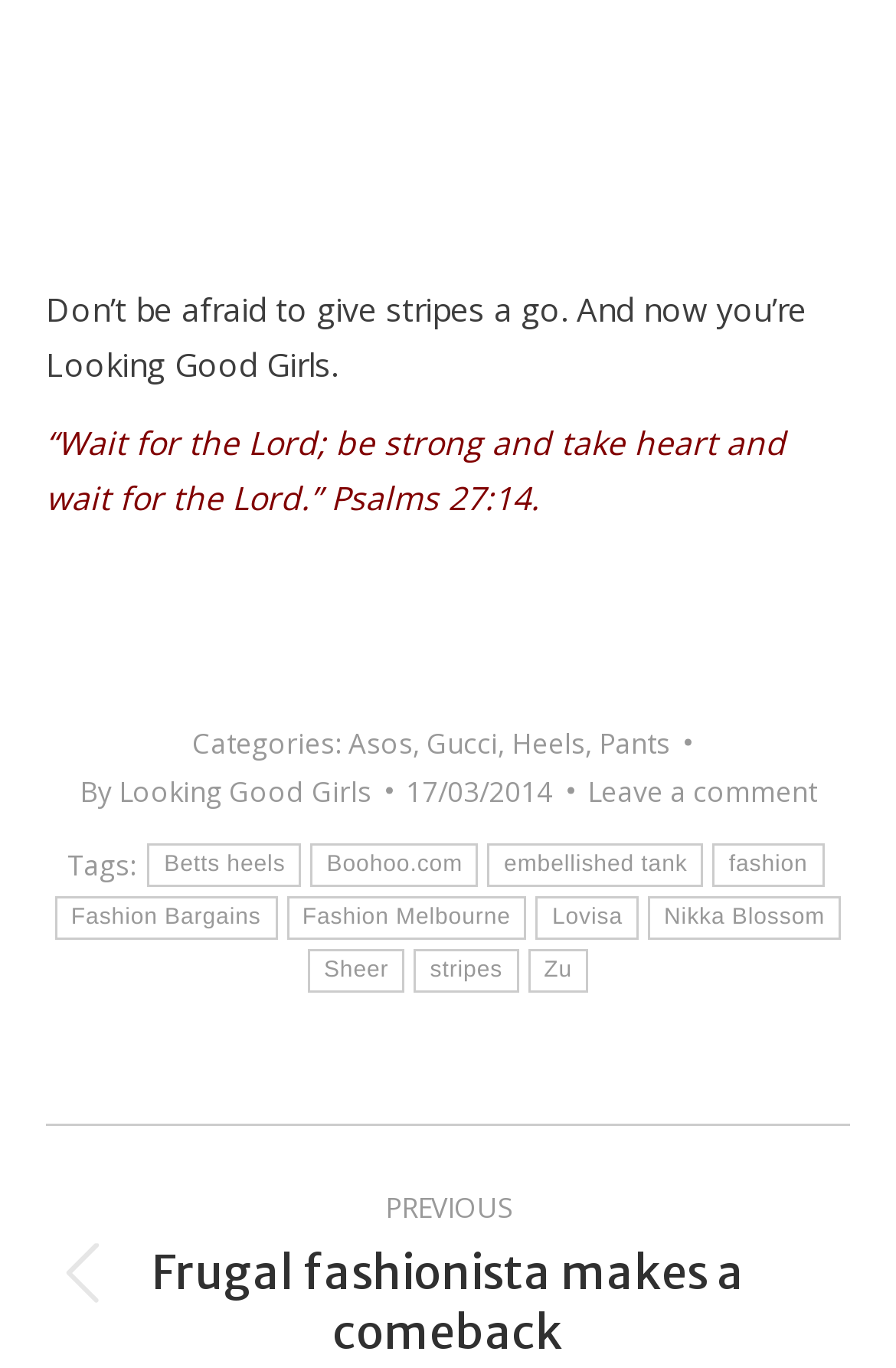Pinpoint the bounding box coordinates of the element to be clicked to execute the instruction: "View the previous post".

[0.051, 0.864, 0.949, 0.995]